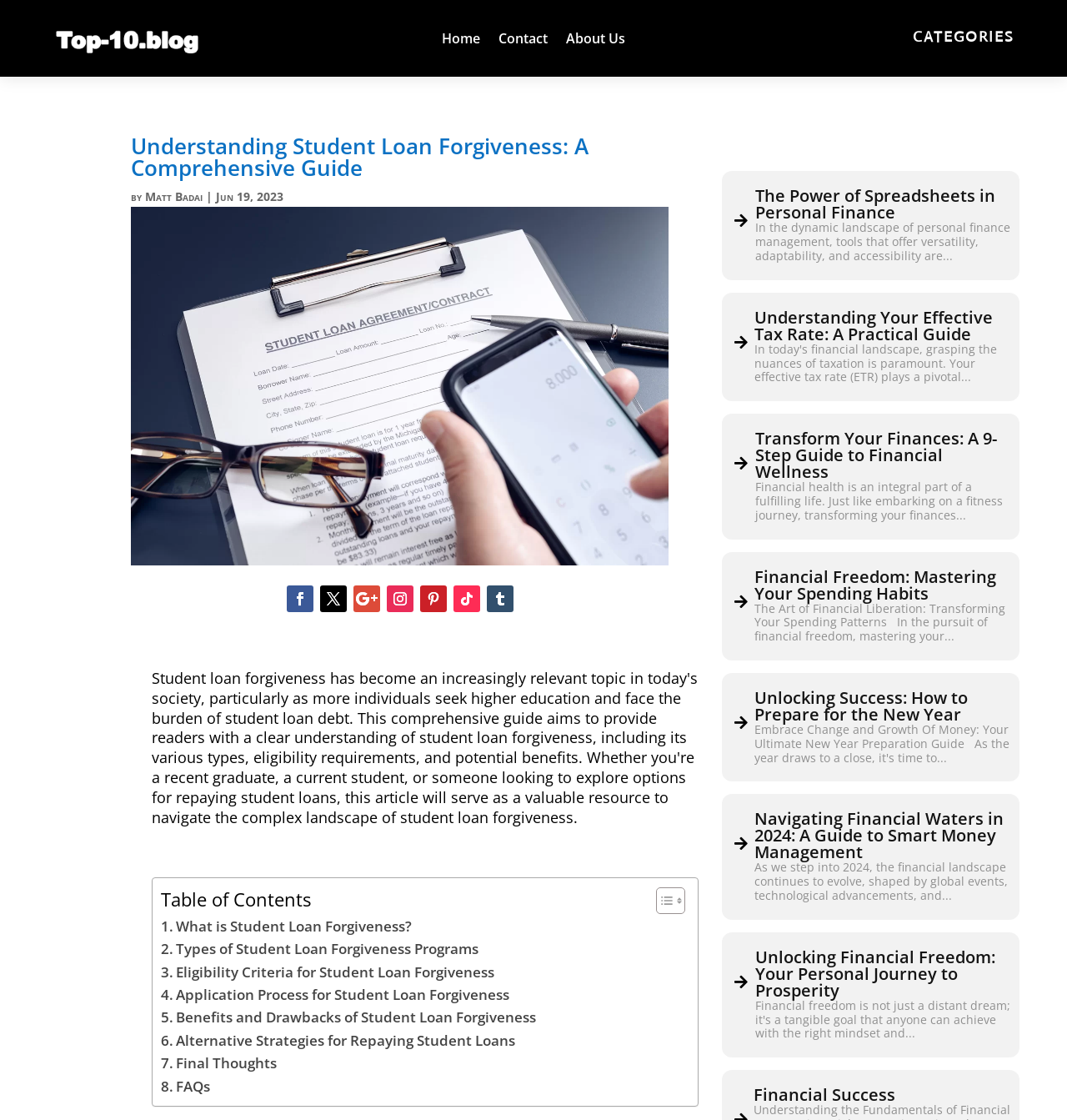Determine the bounding box coordinates of the region that needs to be clicked to achieve the task: "Go to the 'About Us' page".

[0.53, 0.029, 0.586, 0.045]